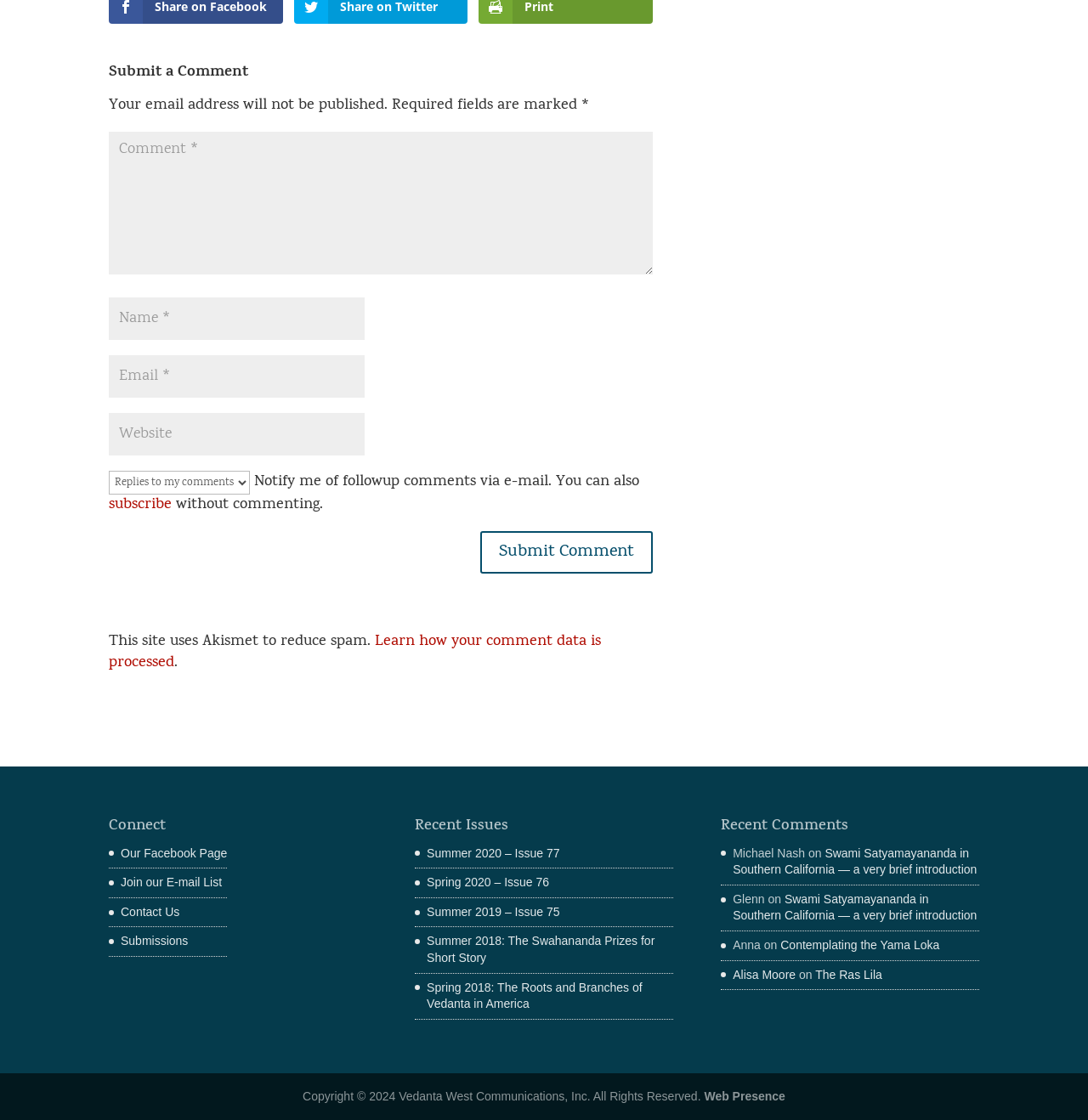Find the bounding box coordinates of the element to click in order to complete this instruction: "Learn how your comment data is processed". The bounding box coordinates must be four float numbers between 0 and 1, denoted as [left, top, right, bottom].

[0.1, 0.563, 0.552, 0.603]